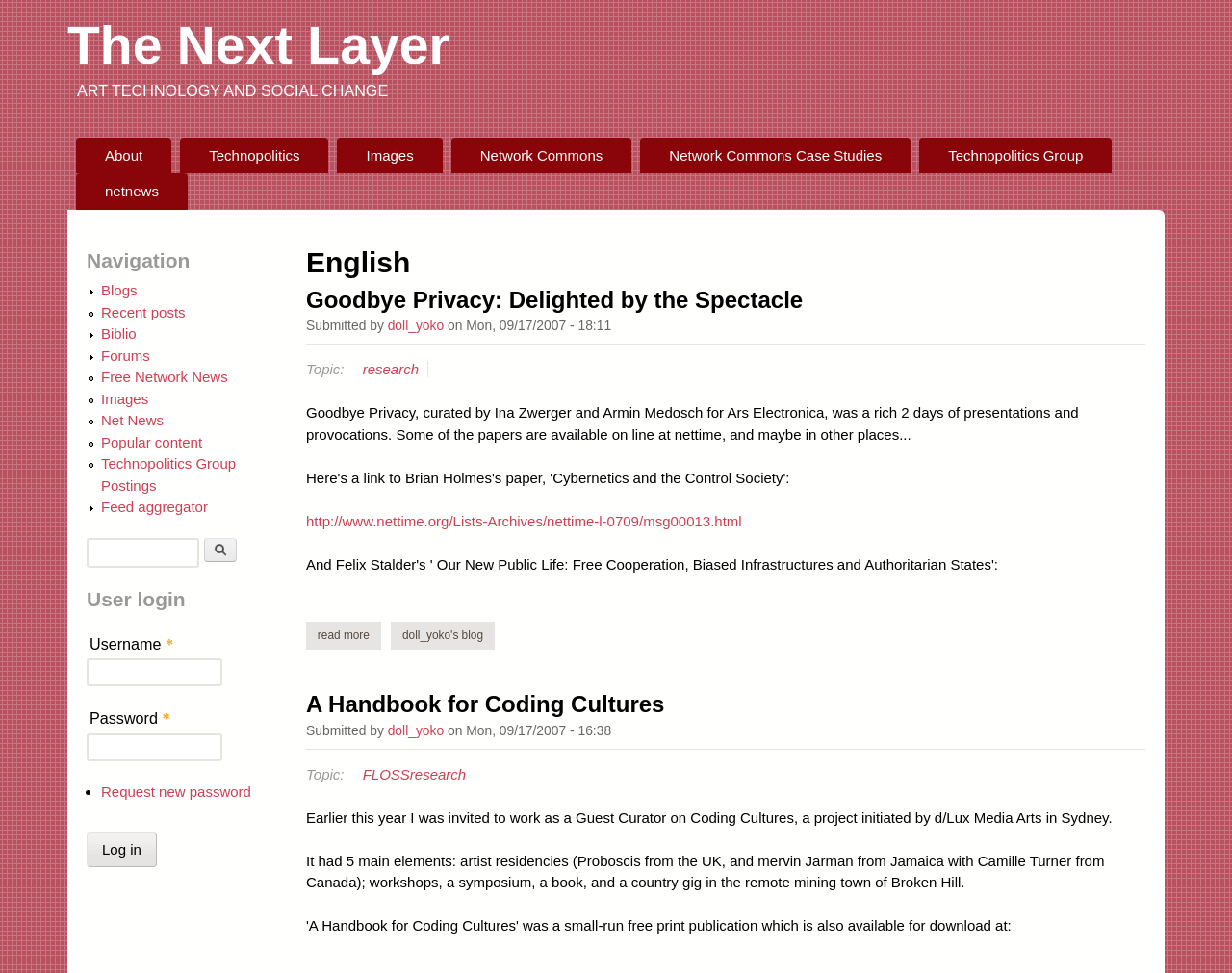Please examine the image and answer the question with a detailed explanation:
What is the purpose of the 'User login' section?

The 'User login' section is located near the bottom of the webpage and contains fields for entering a username and password. This suggests that the purpose of this section is to allow registered users to log in to the website, likely to access restricted content or features.